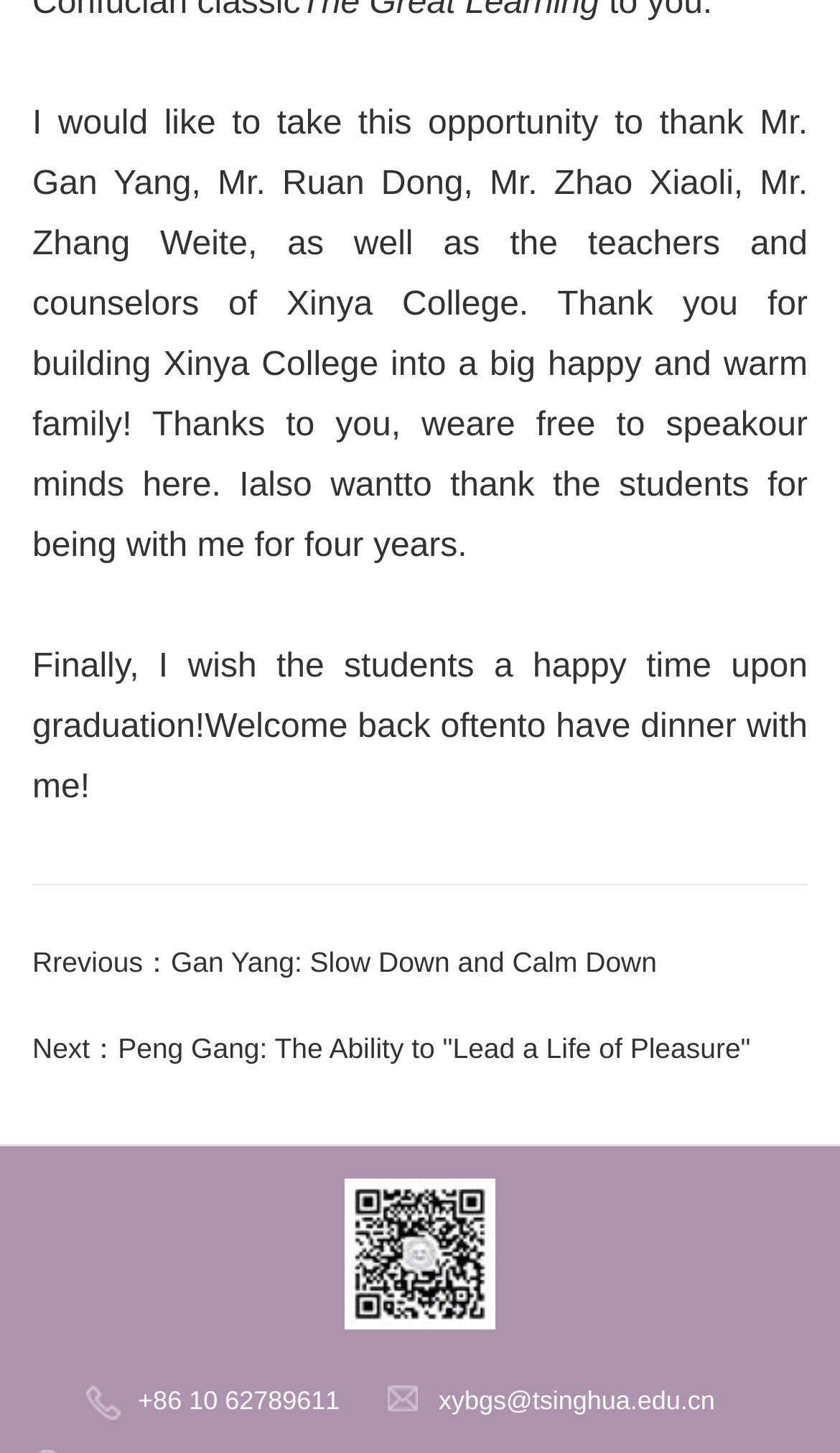Answer this question using a single word or a brief phrase:
What is the author thanking people for?

building Xinya College